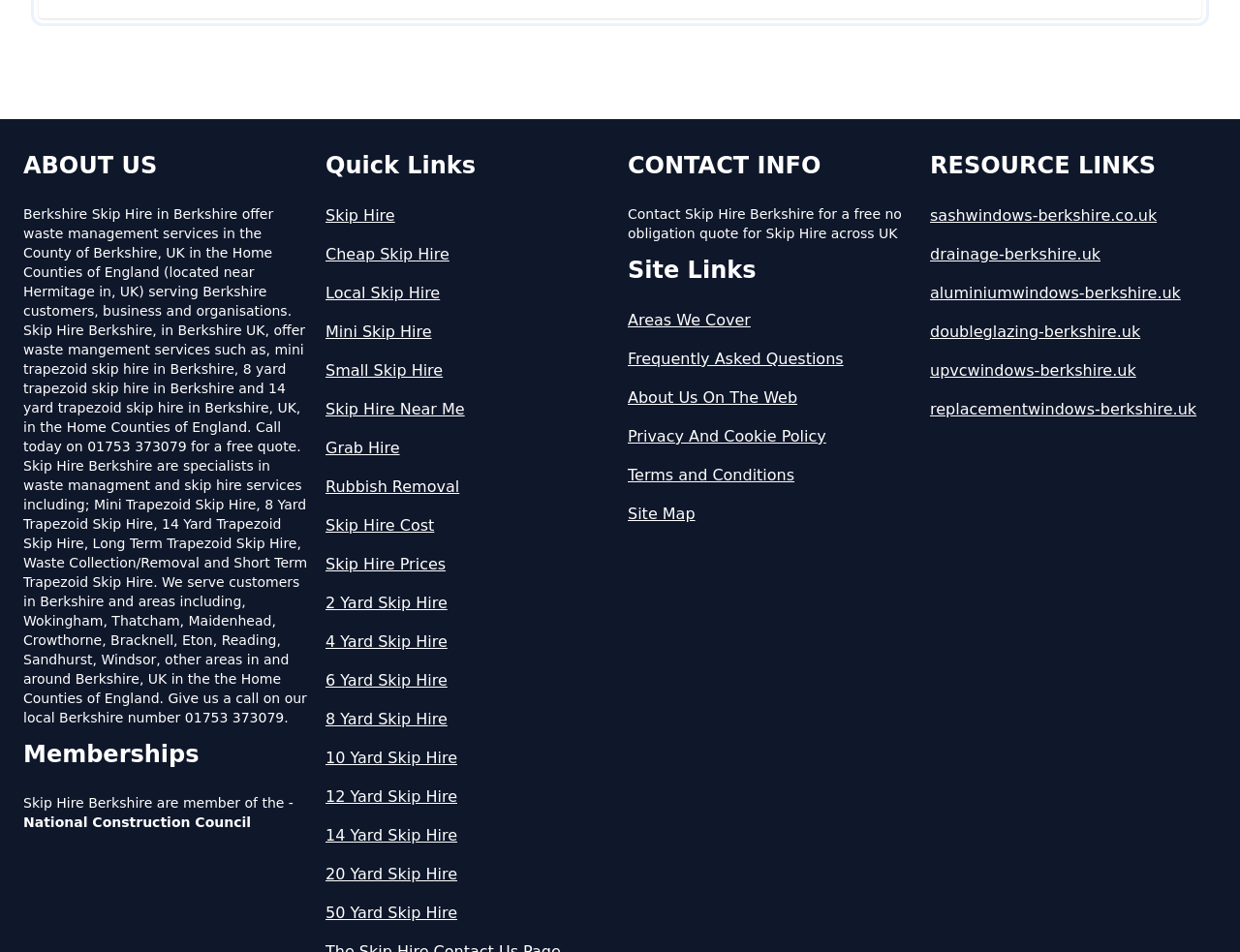What types of skip hire services are available?
Relying on the image, give a concise answer in one word or a brief phrase.

Various types